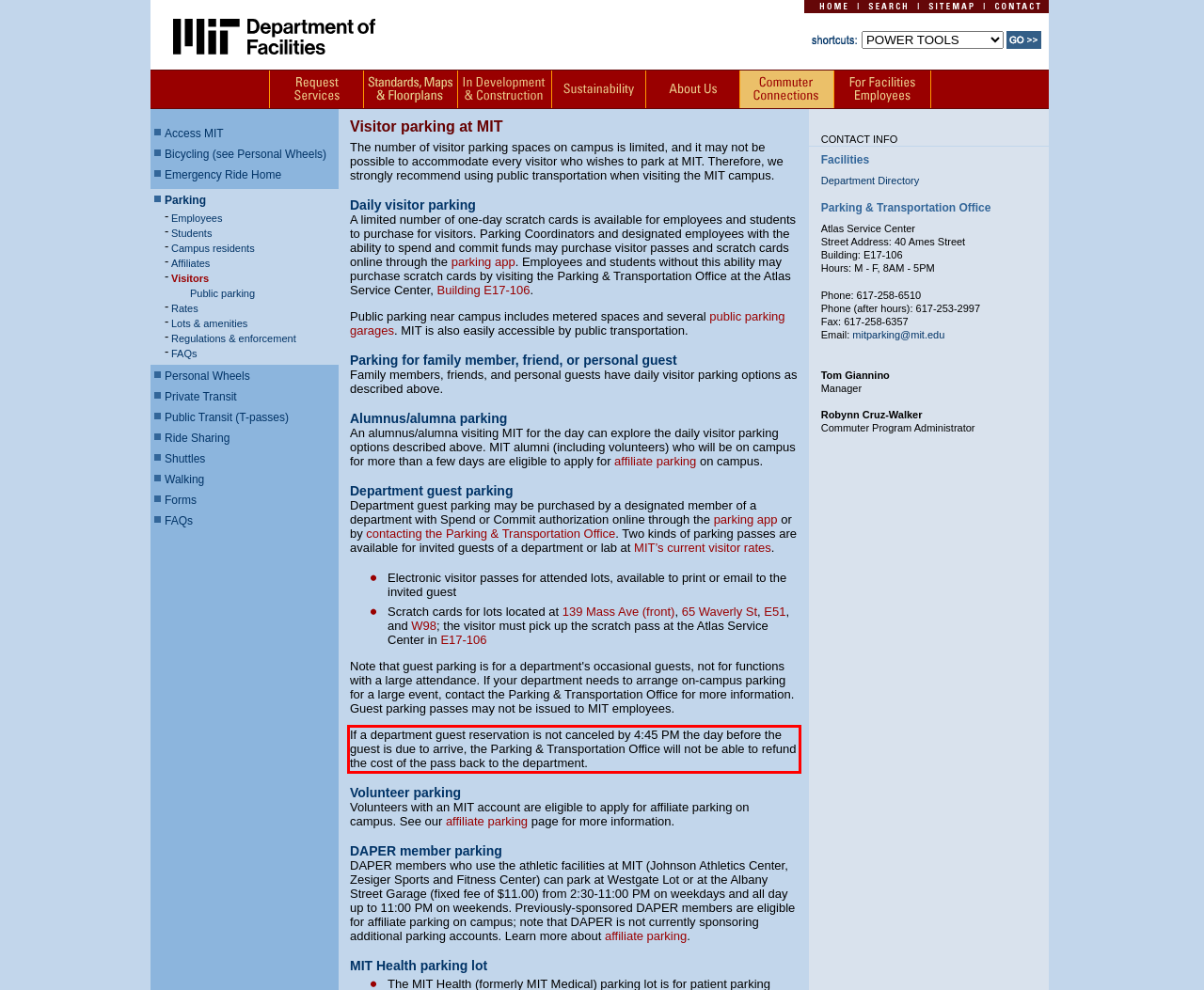From the provided screenshot, extract the text content that is enclosed within the red bounding box.

If a department guest reservation is not canceled by 4:45 PM the day before the guest is due to arrive, the Parking & Transportation Office will not be able to refund the cost of the pass back to the department.